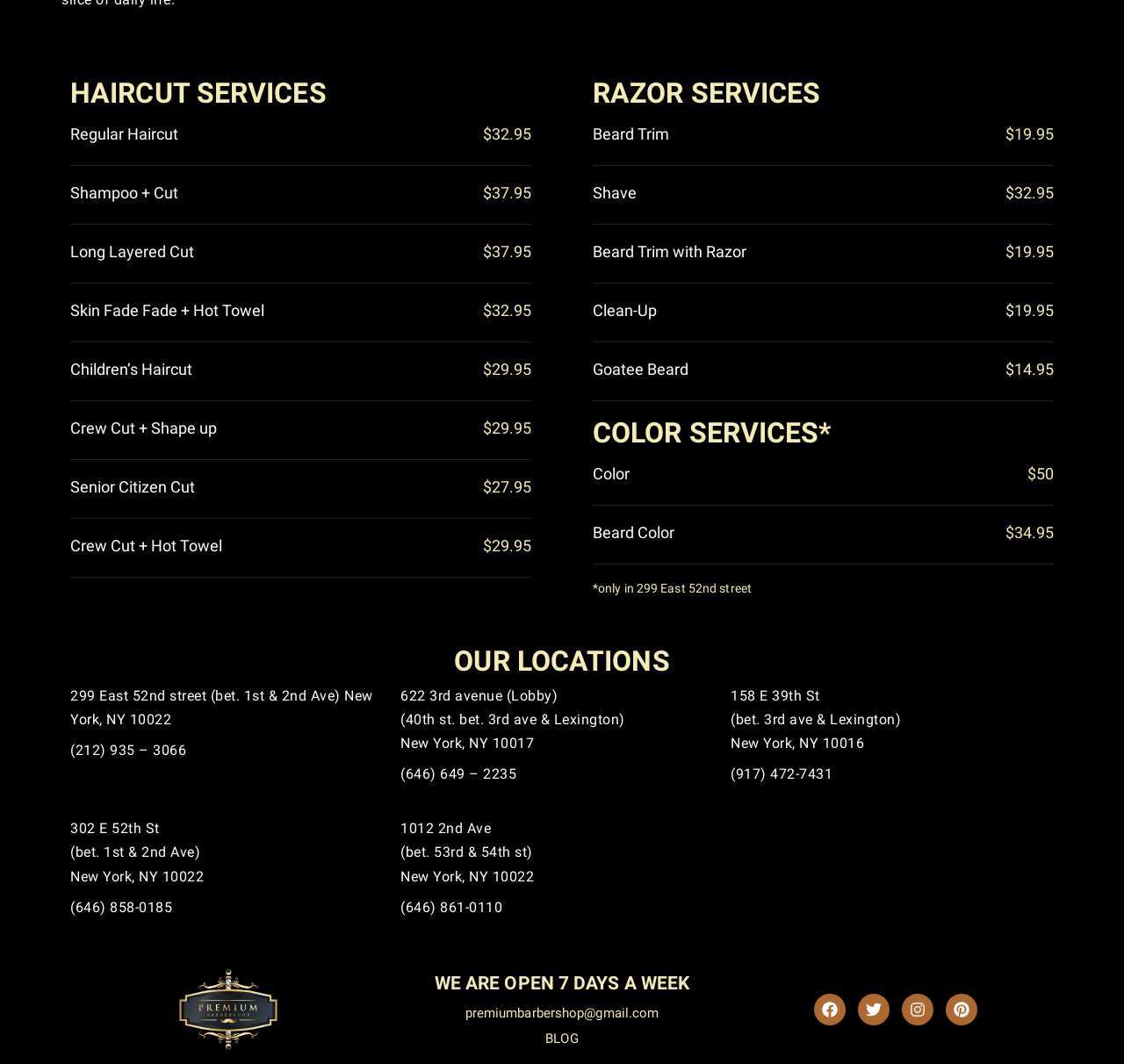Find the bounding box coordinates of the clickable area required to complete the following action: "Check 'OUR LOCATIONS'".

[0.055, 0.608, 0.945, 0.634]